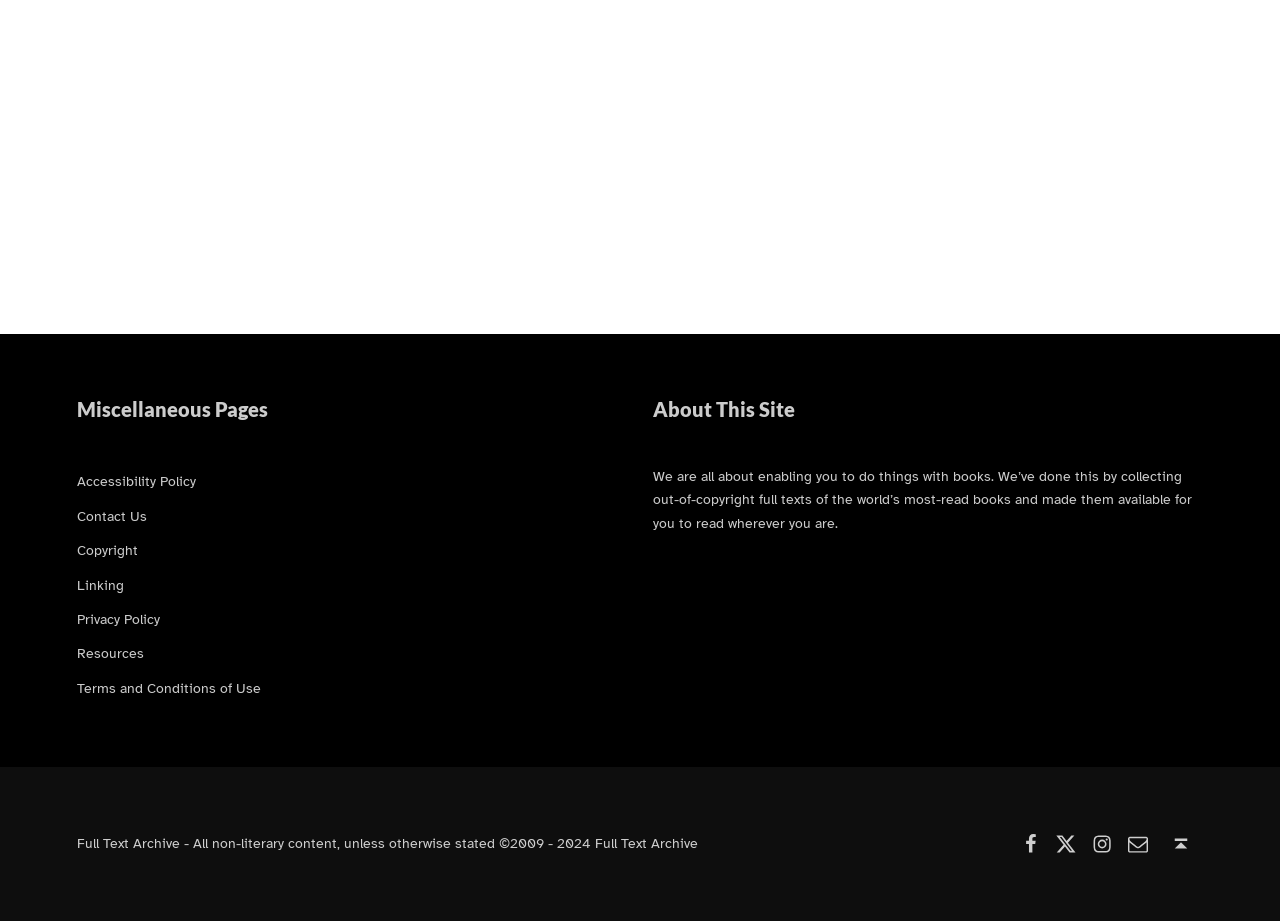What social media platforms are available for contact?
Based on the screenshot, answer the question with a single word or phrase.

Facebook, X, Instagram